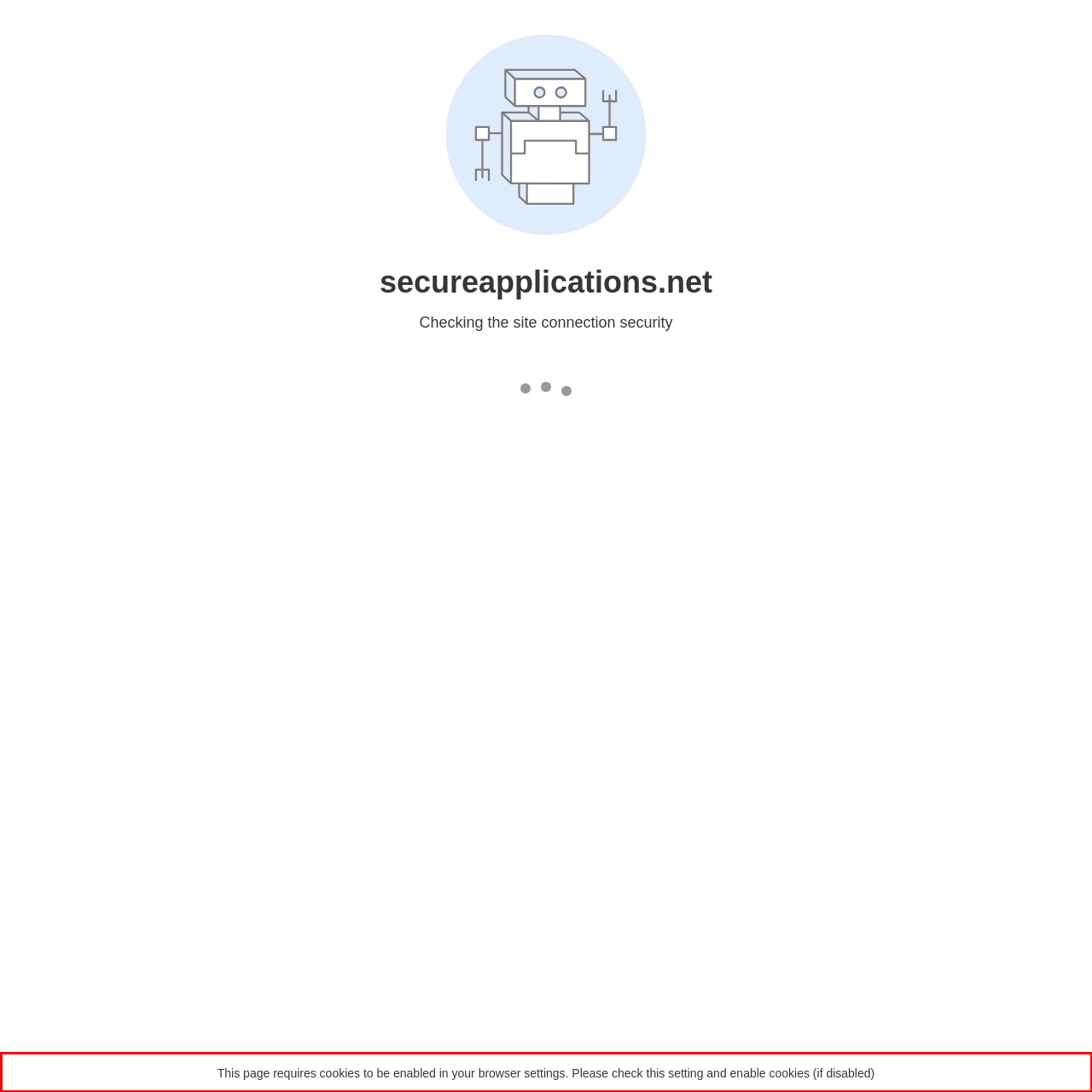Analyze the screenshot of a webpage where a red rectangle is bounding a UI element. Extract and generate the text content within this red bounding box.

This page requires cookies to be enabled in your browser settings. Please check this setting and enable cookies (if disabled)